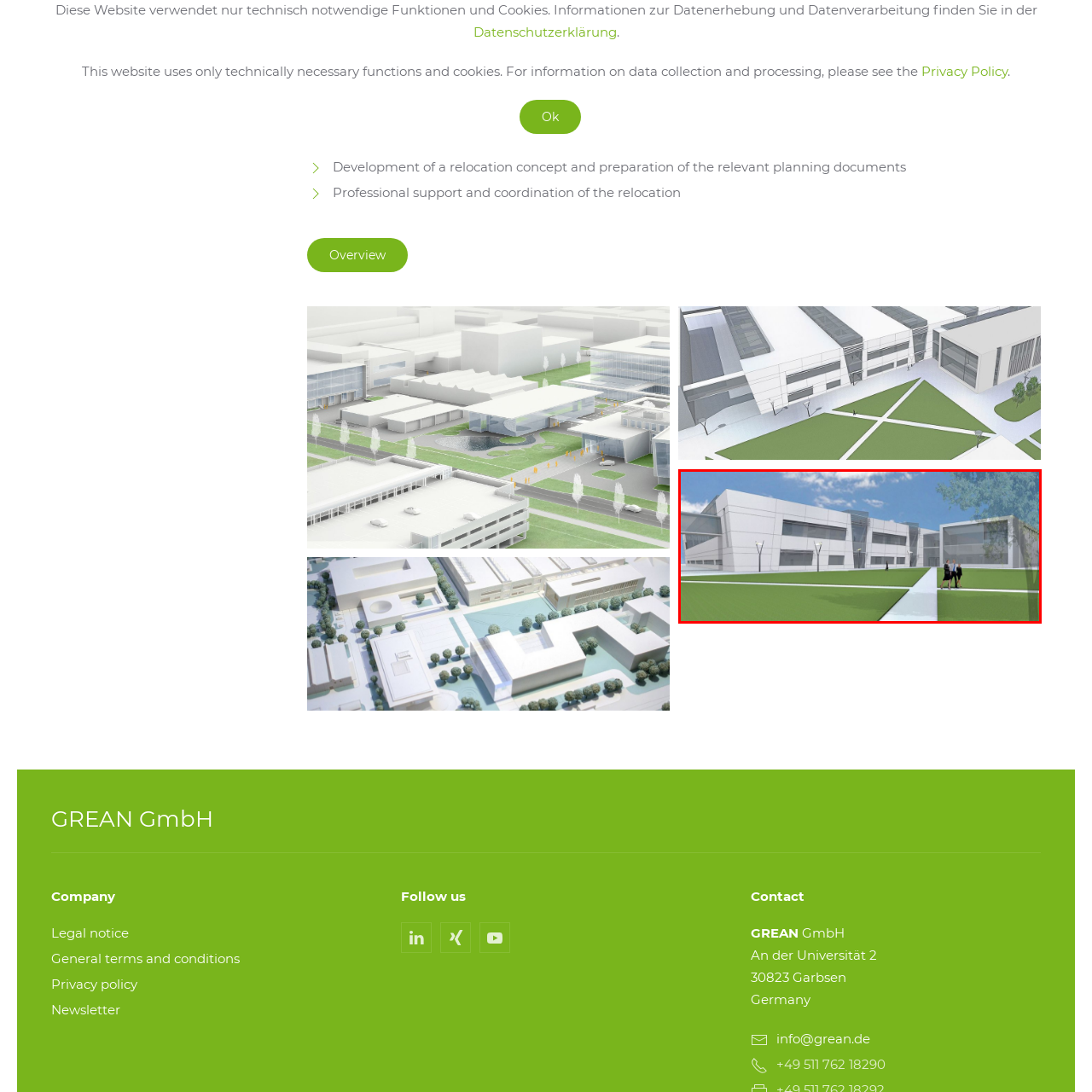Inspect the image outlined by the red box and answer the question using a single word or phrase:
What is the purpose of the lampposts in the image?

To enhance ambiance